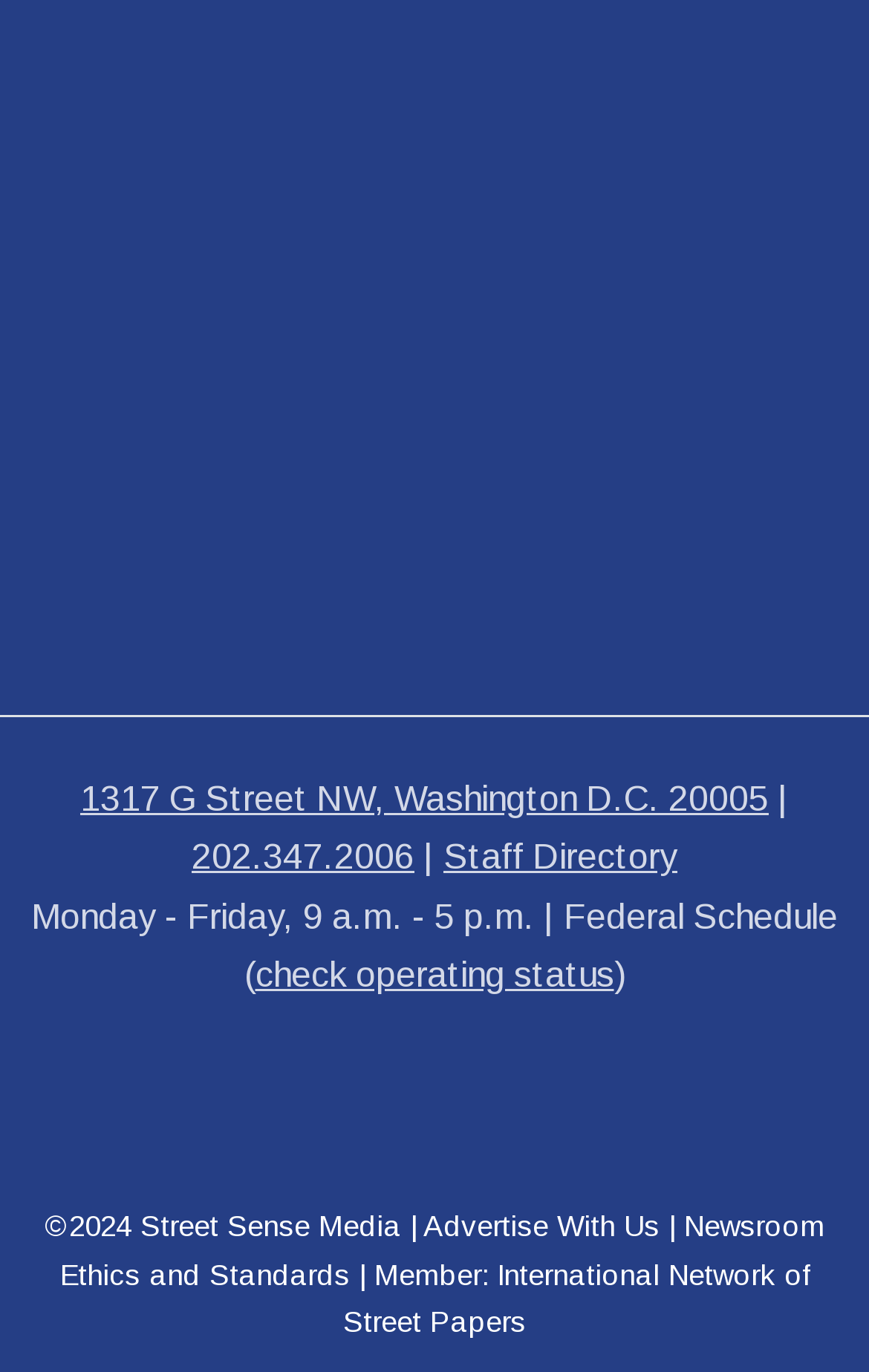How many figures are on the webpage?
Using the image, respond with a single word or phrase.

3